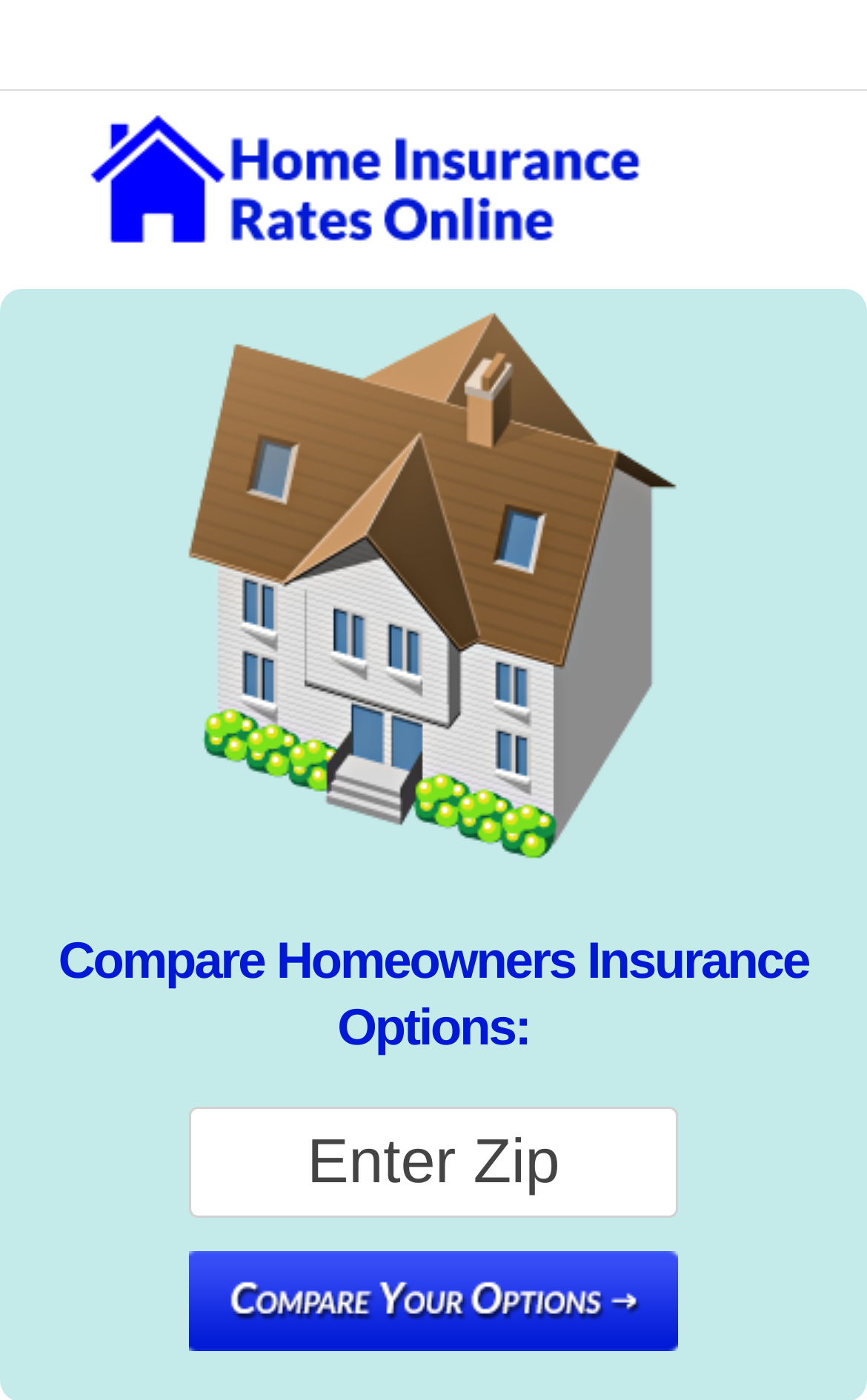How many images are on the webpage?
Please respond to the question with a detailed and thorough explanation.

There are two image elements on the webpage, one is a logo or icon located at the top, and the other is a larger image located below the heading 'Compare Homeowners Insurance Options:'.